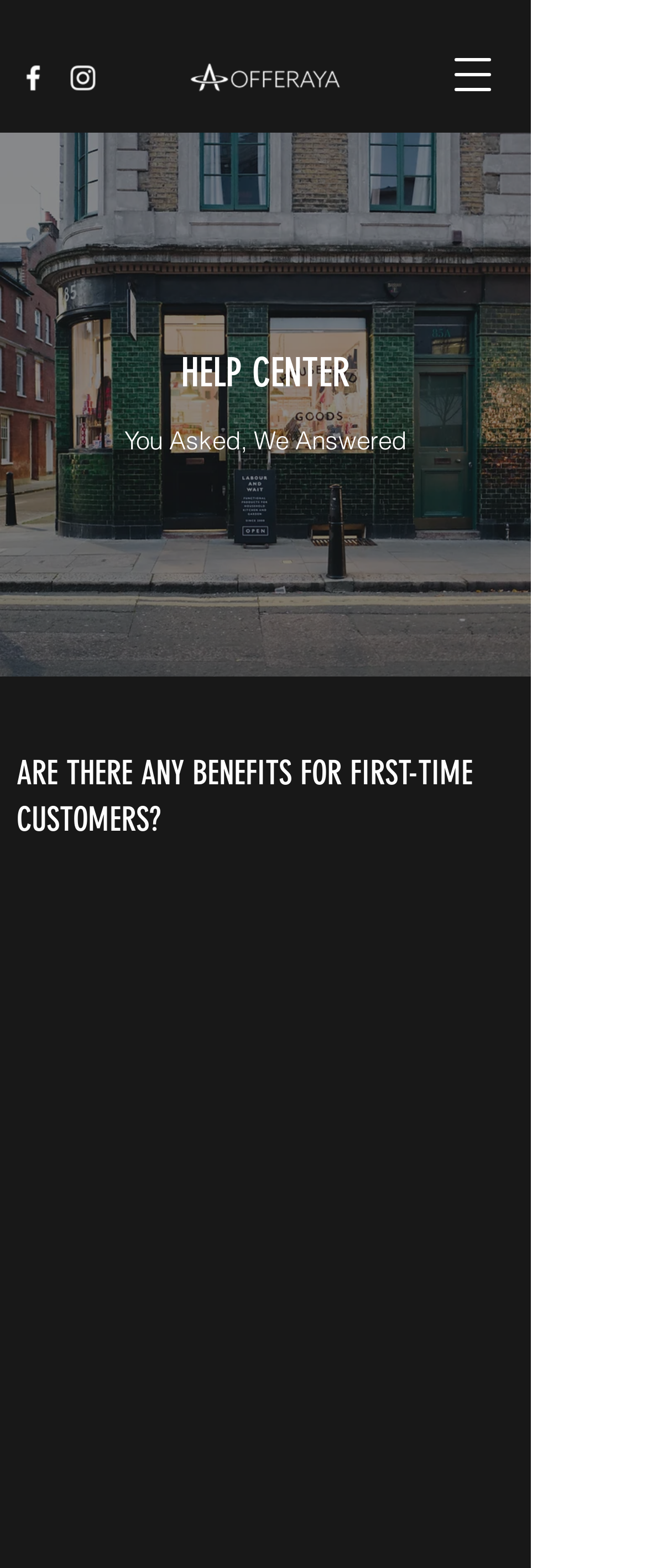Provide your answer in a single word or phrase: 
What is the benefit for first-time customers?

Deals and offers